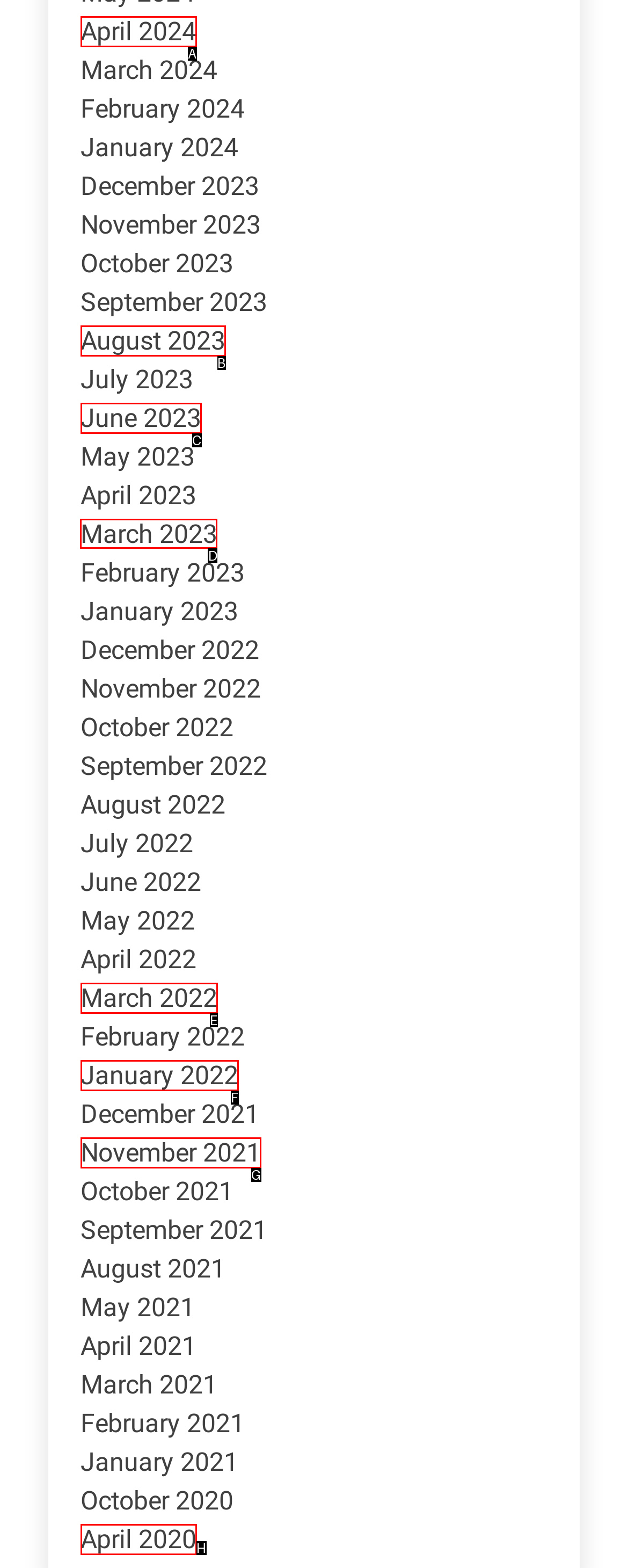Find the option you need to click to complete the following instruction: Go to March 2023
Answer with the corresponding letter from the choices given directly.

D